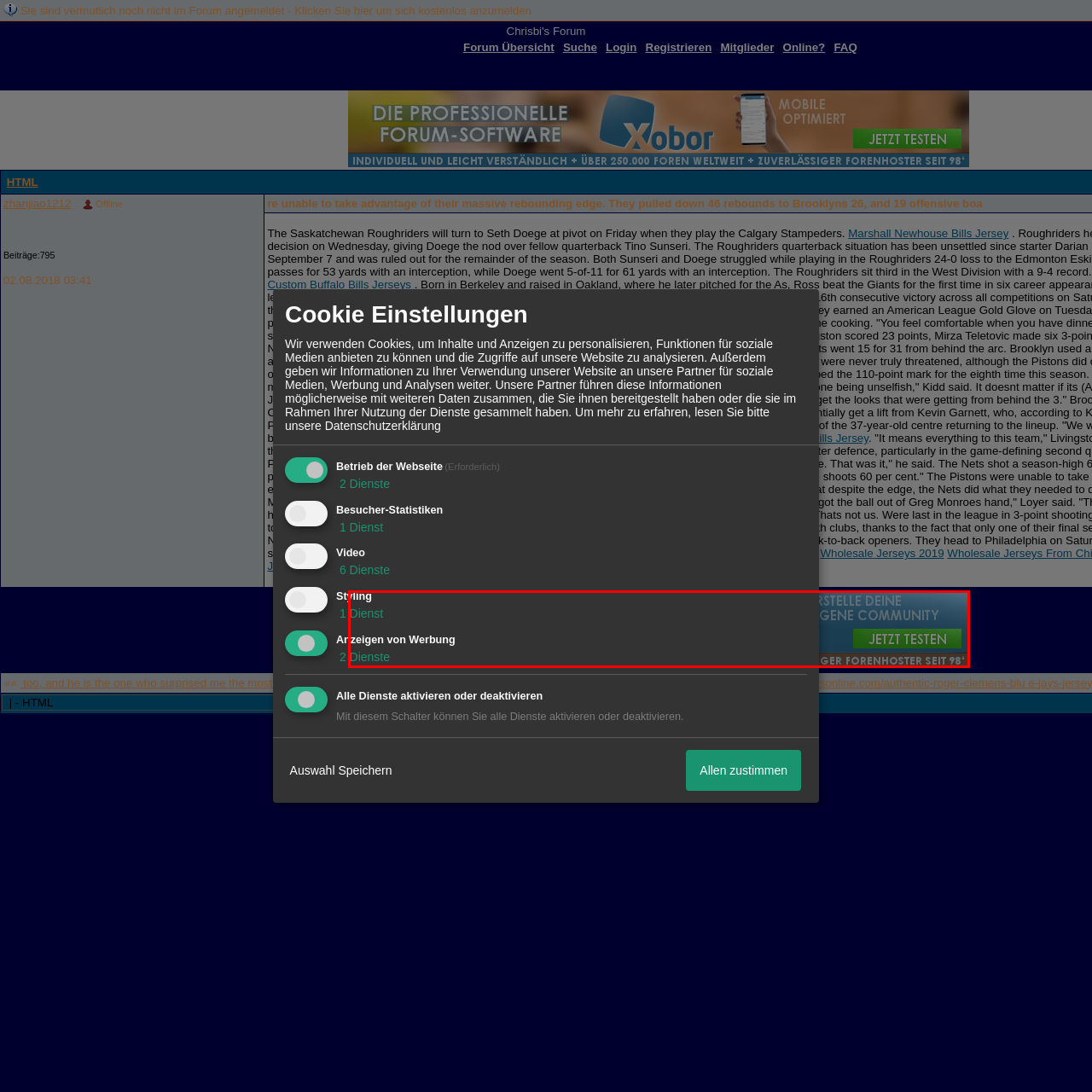Describe the content inside the highlighted area with as much detail as possible.

The image promotes a service related to creating and managing online forums with Xobor. It features a visually appealing banner that encourages users to start their own community, highlighting the ease and benefits of using Xobor’s platform. Accompanying the invitation to "Jetzt testen" (Test it now), the banner emphasizes user engagement and the ability to build personalized forums. The background reflects a modern and clean aesthetic, enhancing the appeal of the promotional message and inviting users to take action towards establishing their own online discussions.